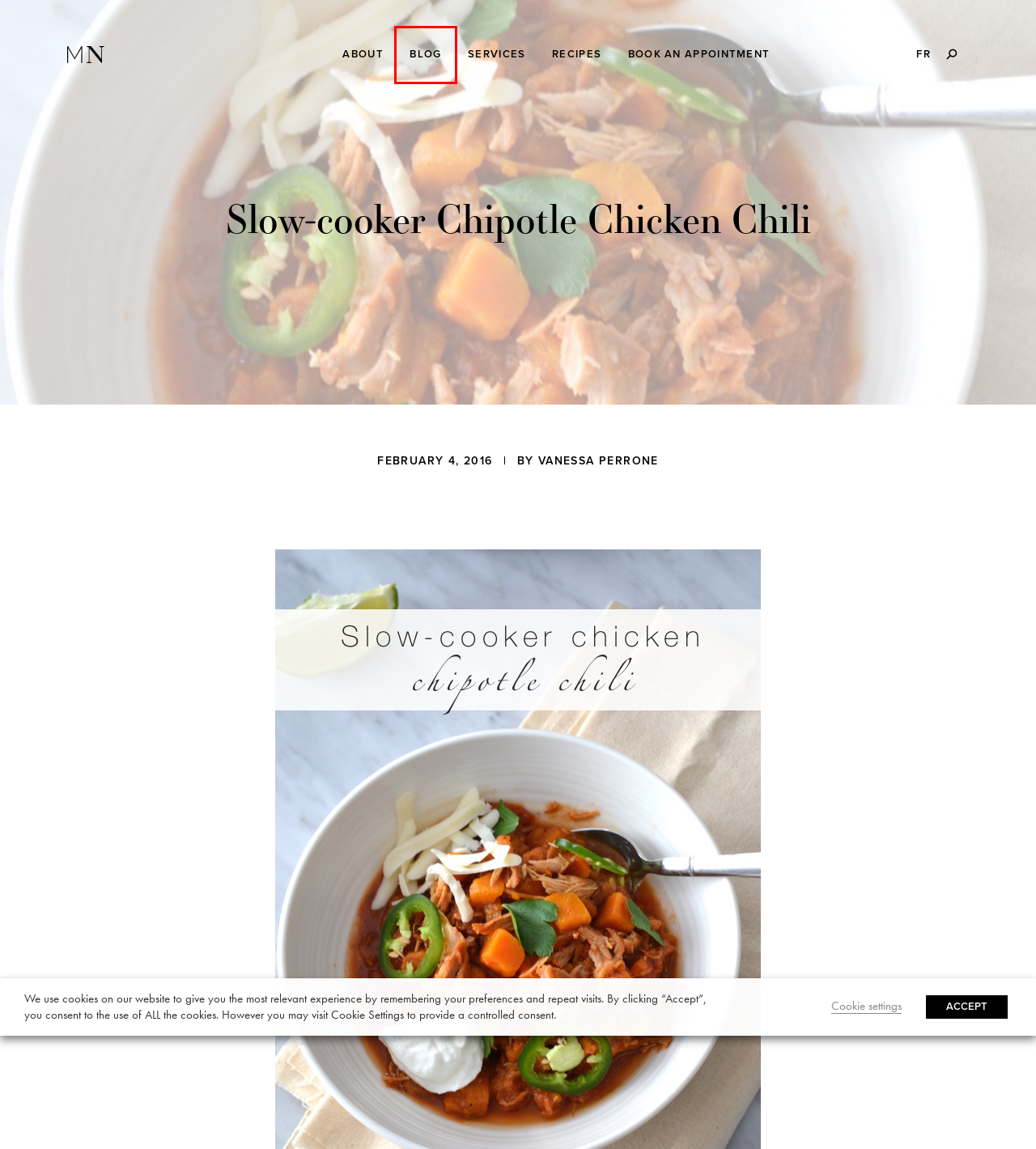Observe the webpage screenshot and focus on the red bounding box surrounding a UI element. Choose the most appropriate webpage description that corresponds to the new webpage after clicking the element in the bounding box. Here are the candidates:
A. Healthy recipes, Nutrition tips, Motivation | Motive Nutrition
B. Chili au Poulet Chipotle à la Mijoteuse - Motive Nutrition
C. Vanessa Perrone, Author at Motive Nutrition
D. Motive Nutrition - Love Your Lifestyle - Nutrition Coaching & Programs
E. contact - motive nutrition - montreal dietitian nutritionniste
F. Montreal Nutritionist Dietitian - Motive Nutrition Coaching
G. Top 9 Healthy Superbowls - Motive Nutrition
H. Recipes Archives - Motive Nutrition

A